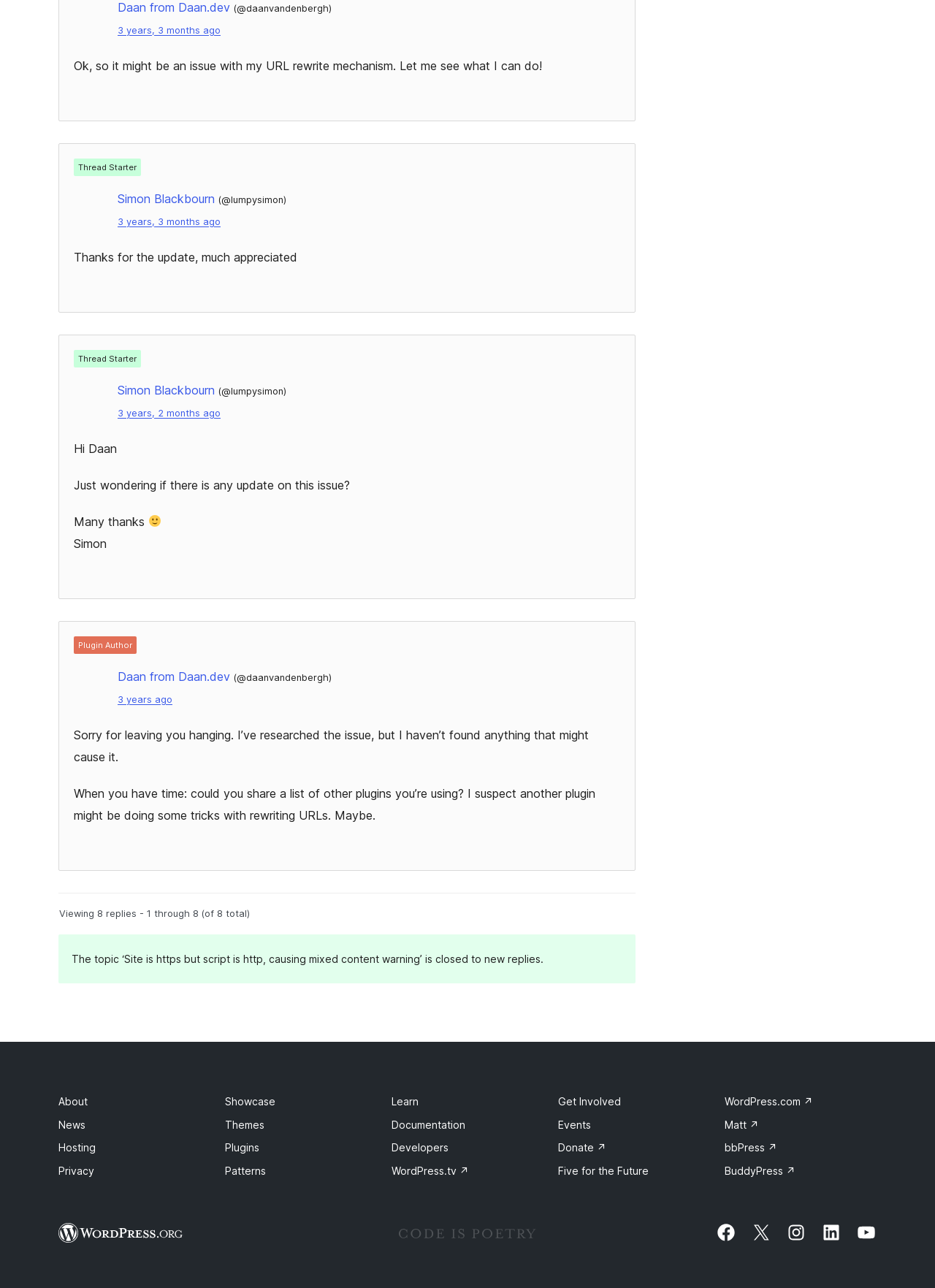Identify the bounding box coordinates for the element that needs to be clicked to fulfill this instruction: "Go to the About page". Provide the coordinates in the format of four float numbers between 0 and 1: [left, top, right, bottom].

[0.062, 0.85, 0.094, 0.86]